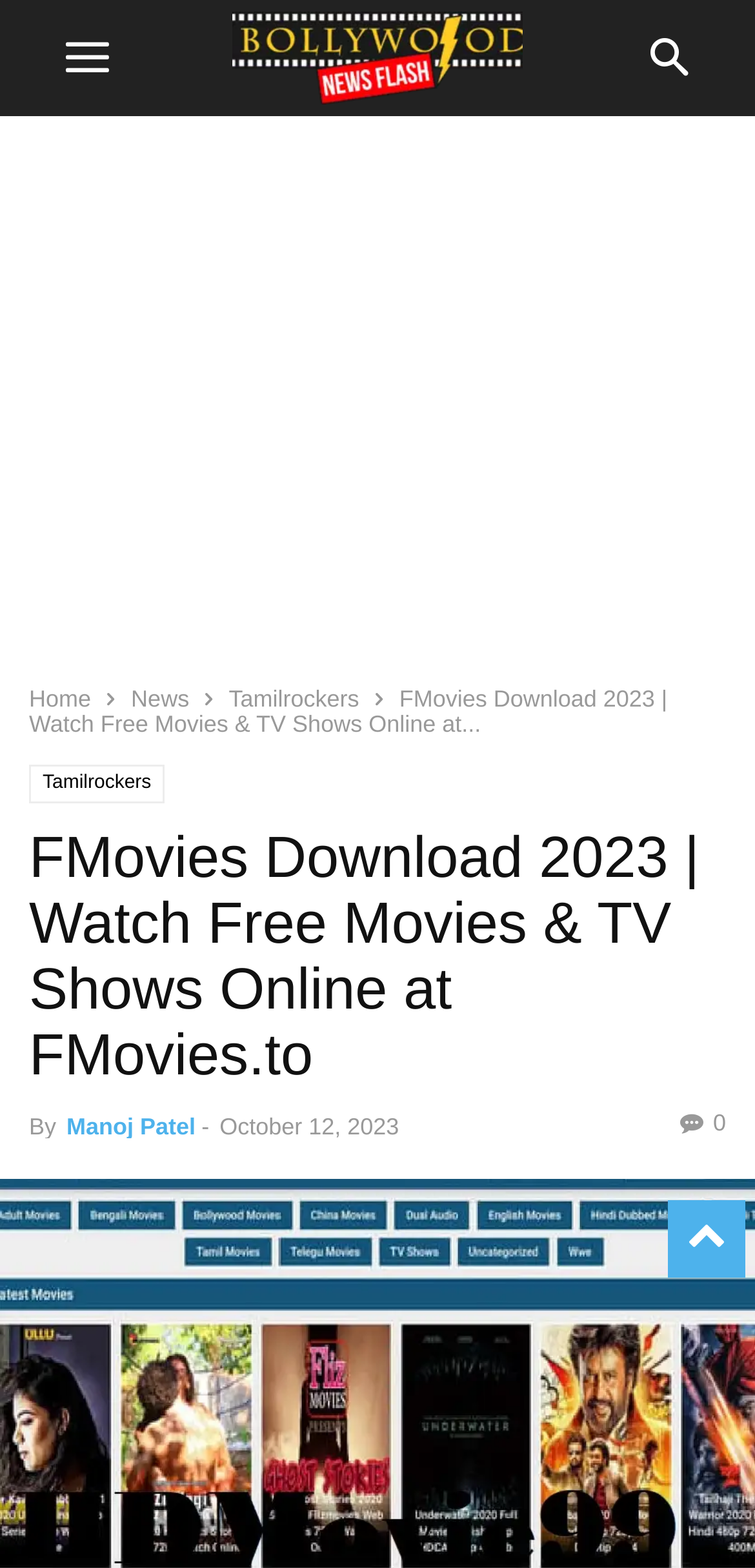Provide the bounding box coordinates for the area that should be clicked to complete the instruction: "search for movies".

[0.81, 0.0, 0.969, 0.074]